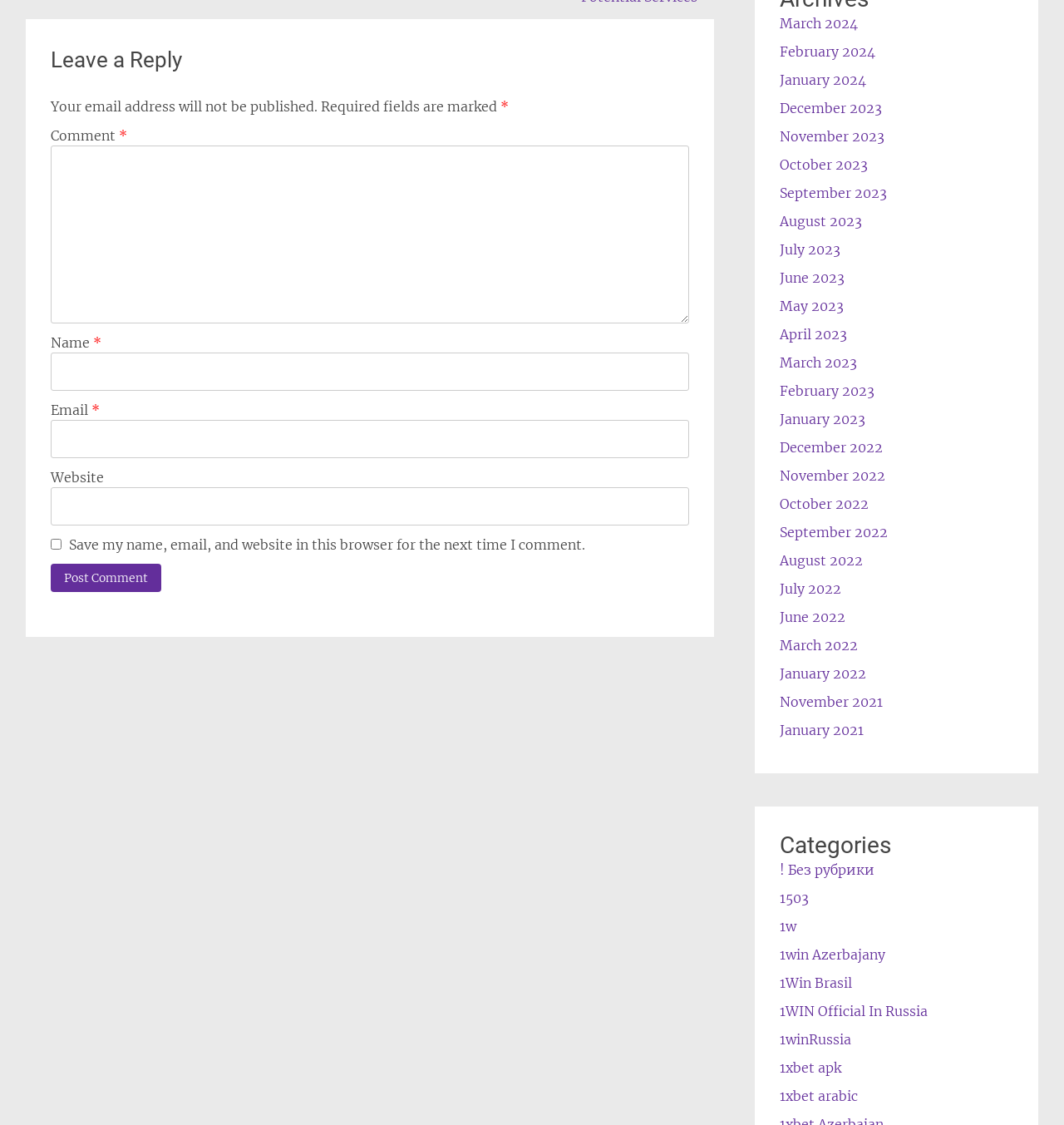Please determine the bounding box coordinates for the UI element described here. Use the format (top-left x, top-left y, bottom-right x, bottom-right y) with values bounded between 0 and 1: parent_node: Website name="url"

[0.048, 0.433, 0.648, 0.467]